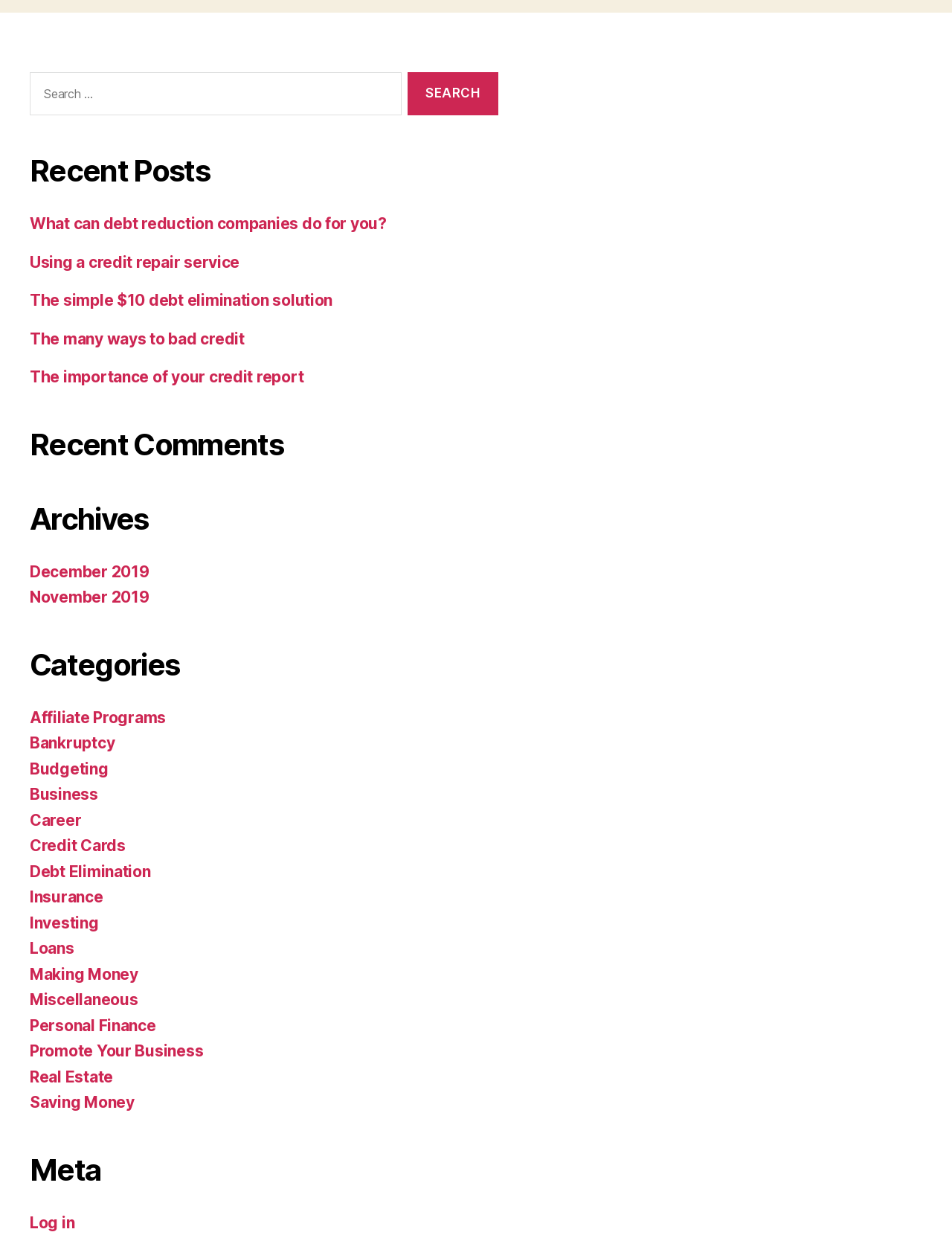Locate the bounding box of the UI element defined by this description: "LOG IN". The coordinates should be given as four float numbers between 0 and 1, formatted as [left, top, right, bottom].

None